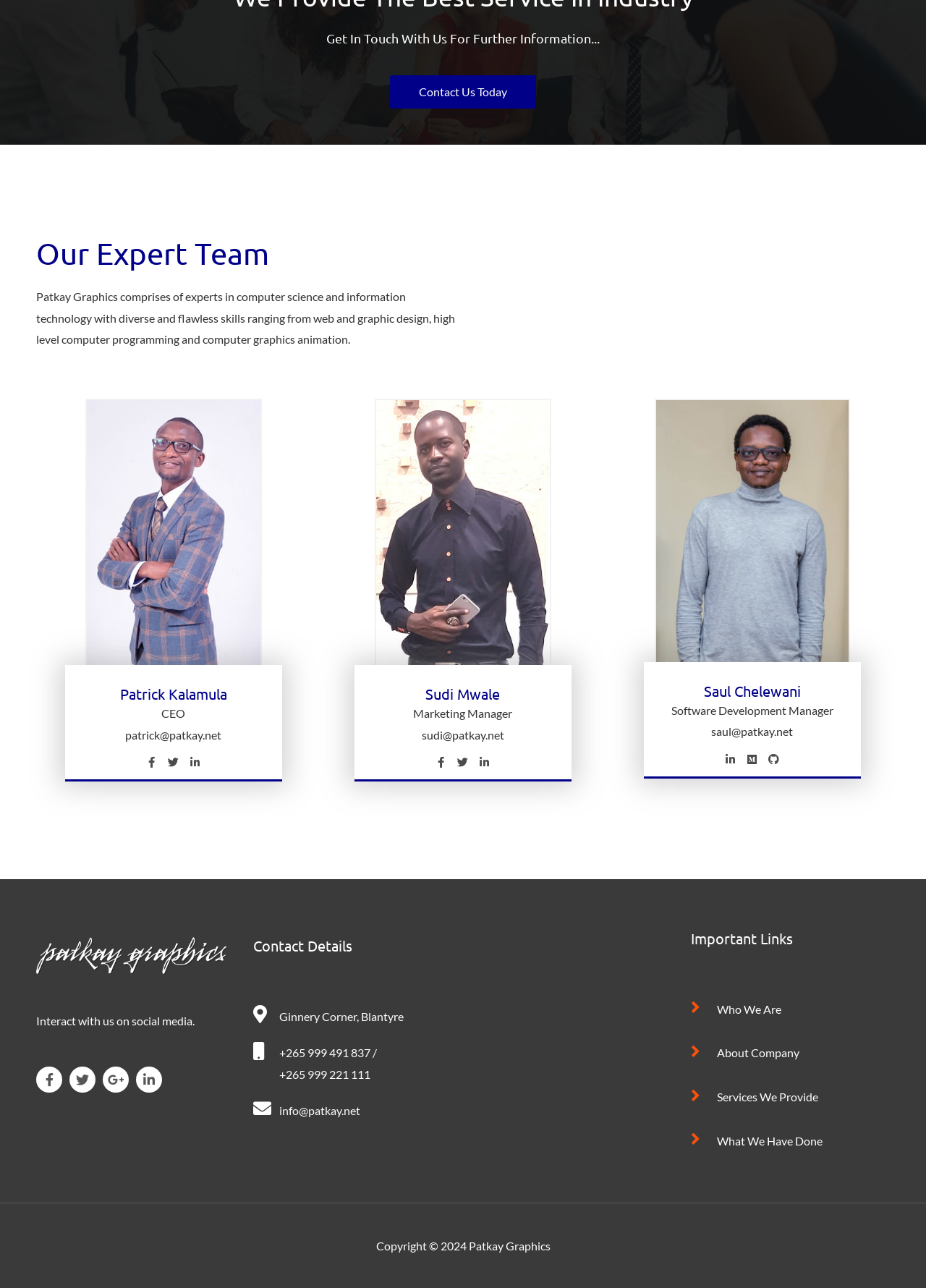Specify the bounding box coordinates of the area to click in order to follow the given instruction: "View Patrick Kalamula's profile."

[0.078, 0.532, 0.297, 0.545]